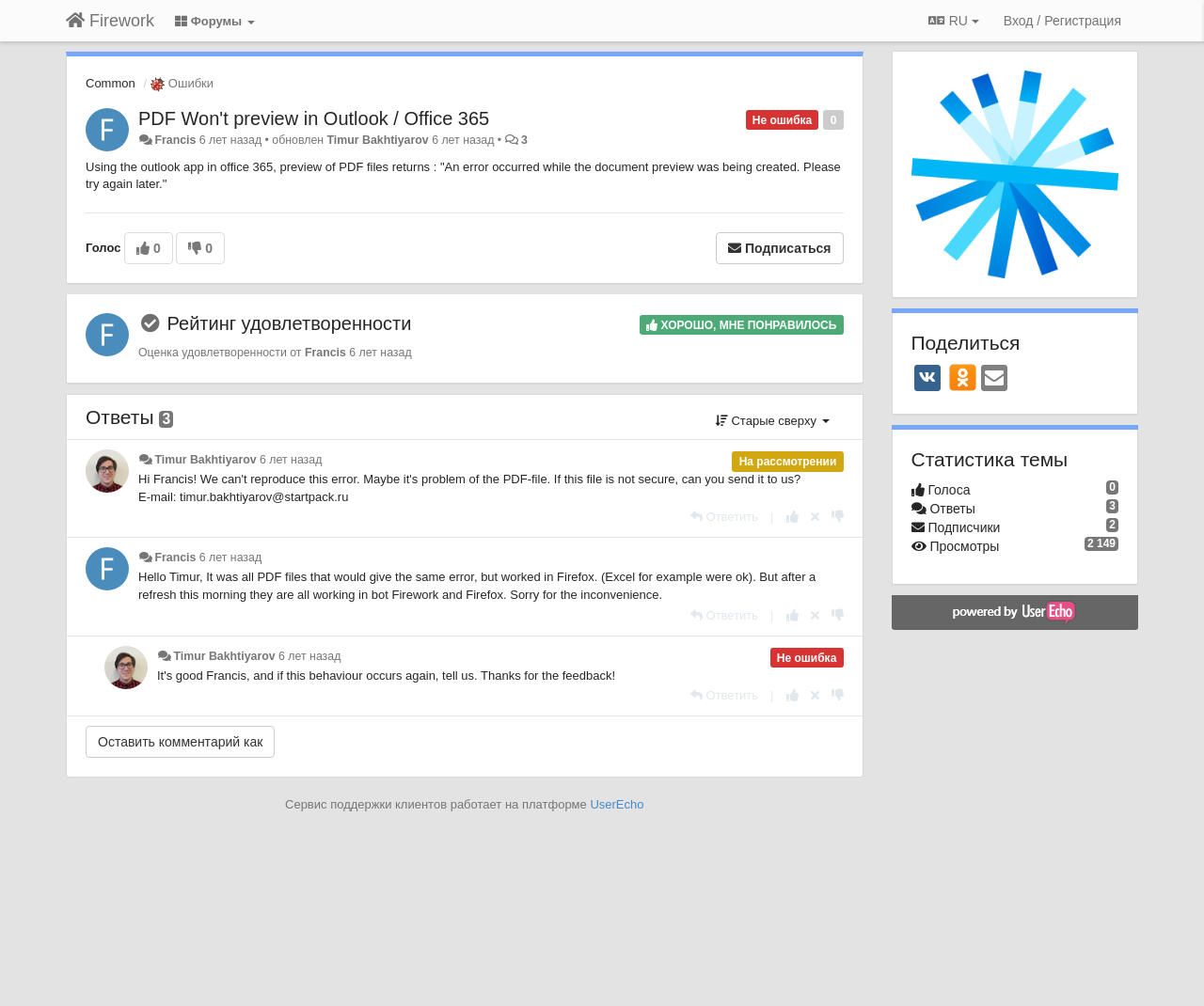What is the topic of this webpage?
Examine the webpage screenshot and provide an in-depth answer to the question.

Based on the webpage content, I can see that the topic is related to an error that occurs when trying to preview PDF files in Outlook app in Office 365. The error message is 'An error occurred while the document preview was being created. Please try again later.'